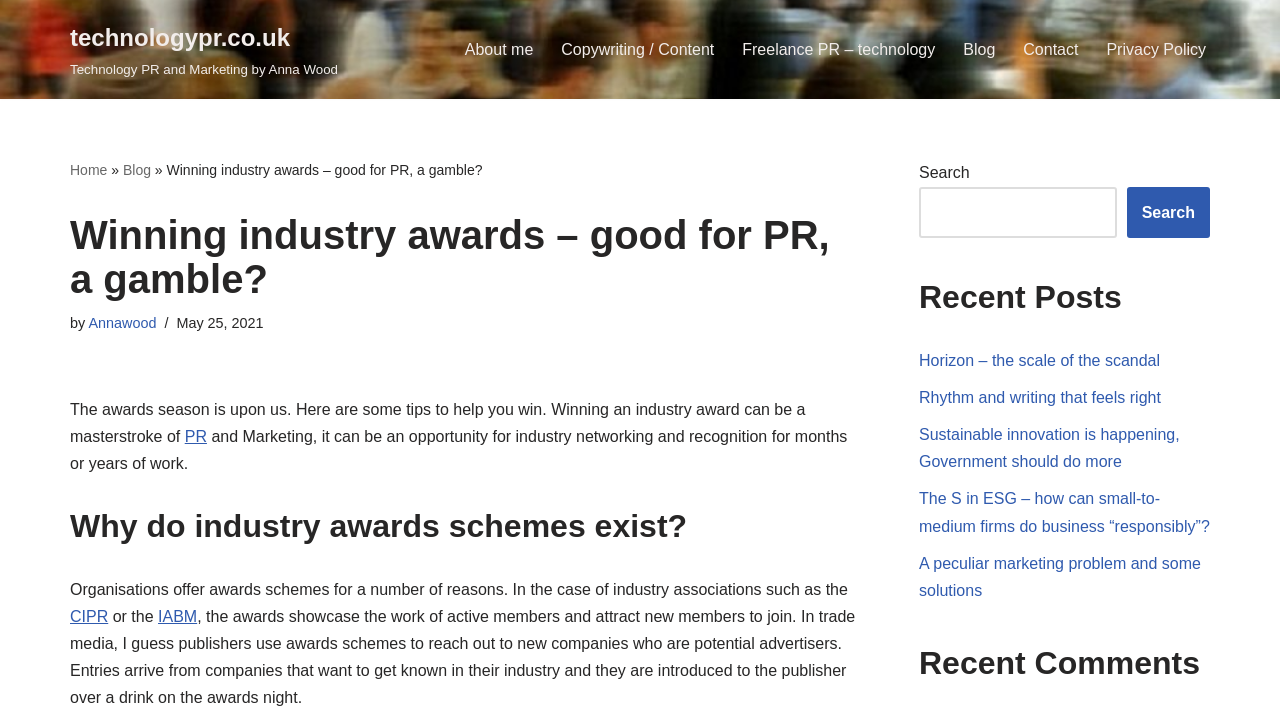Please examine the image and answer the question with a detailed explanation:
Who is the author of the blog post?

I determined the author of the blog post by looking at the link element with the text 'Annawood' which is located near the heading element with the text 'Winning industry awards – good for PR, a gamble?' and is likely to be the author's name.